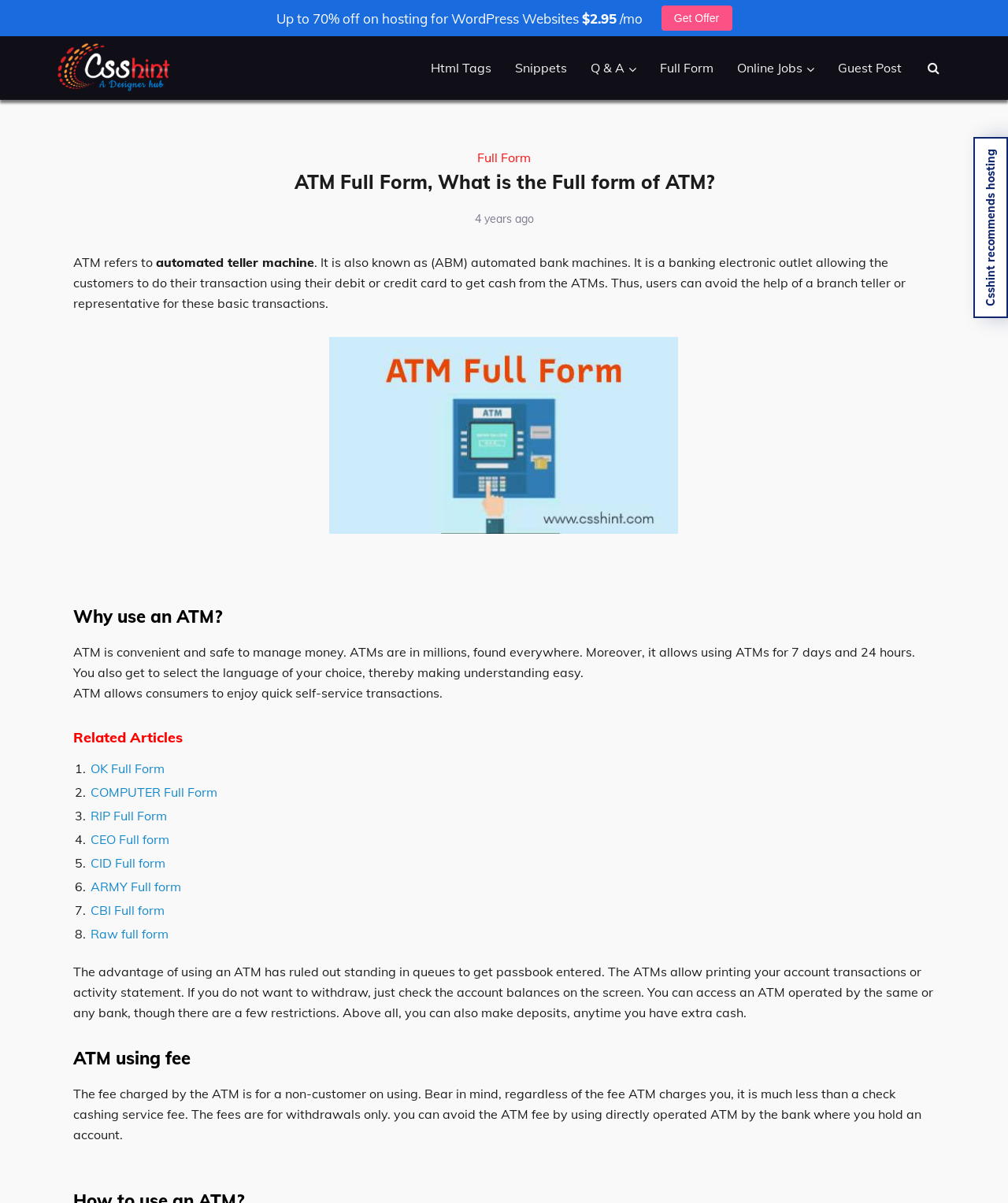What is the purpose of an ATM?
Please respond to the question with a detailed and well-explained answer.

The purpose of an ATM is to manage money, allowing users to perform various transactions such as withdrawals, deposits, and checking account balances. This is mentioned in the paragraphs explaining the advantages and uses of an ATM.